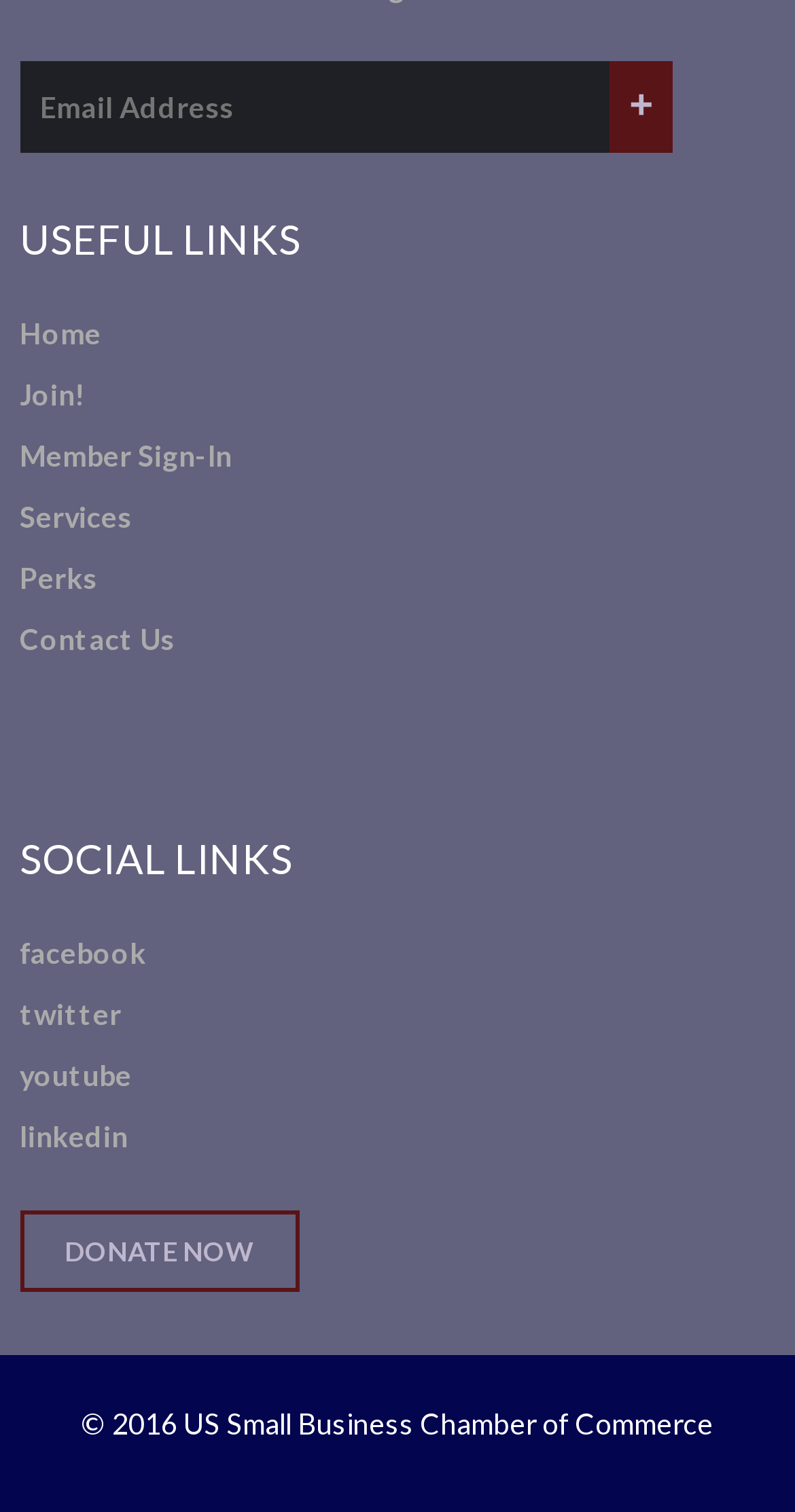Identify the bounding box coordinates of the area you need to click to perform the following instruction: "Sign in as a member".

[0.025, 0.29, 0.292, 0.313]